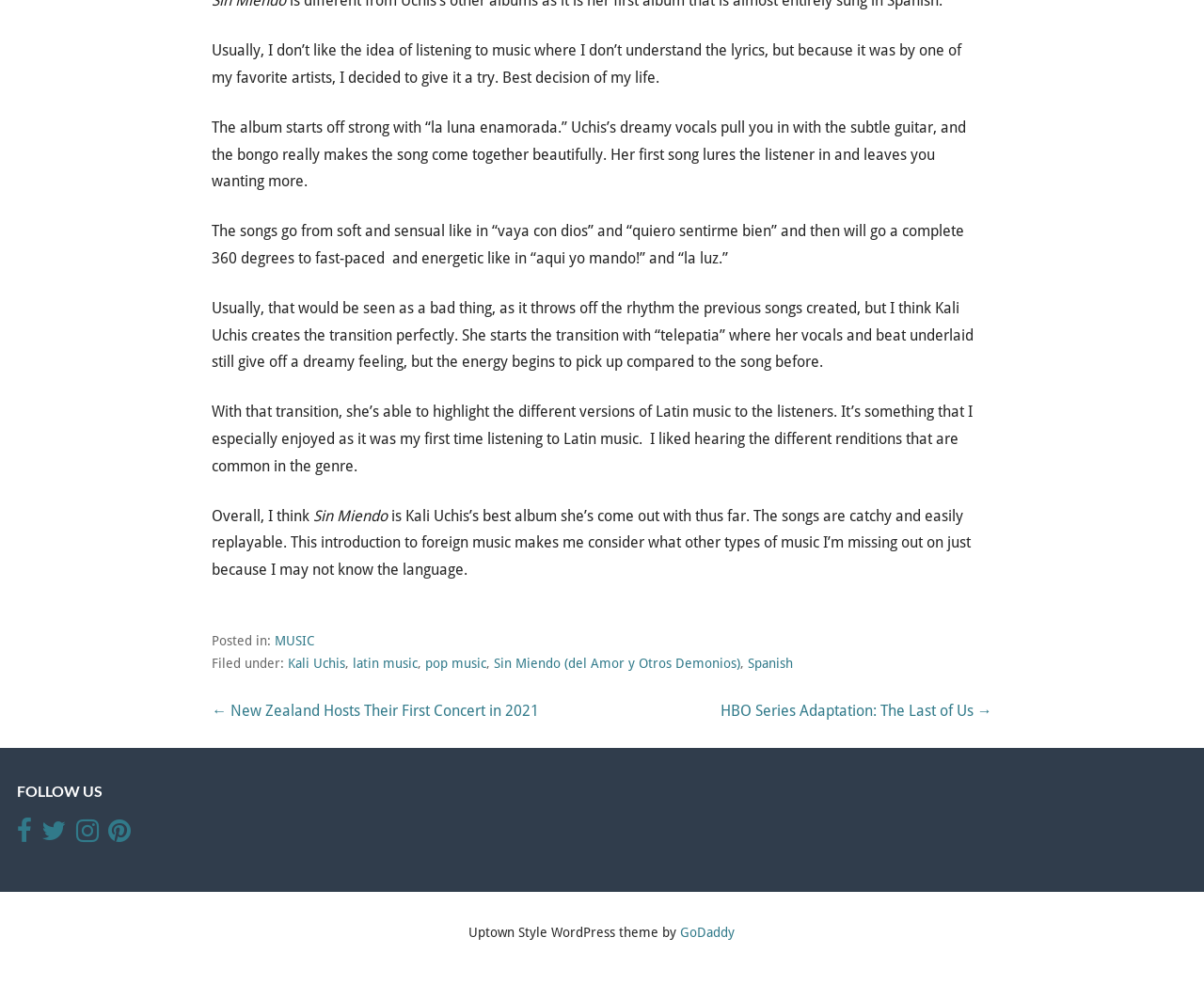Locate the bounding box coordinates of the element that should be clicked to fulfill the instruction: "Click on the 'MUSIC' category".

[0.228, 0.633, 0.261, 0.648]